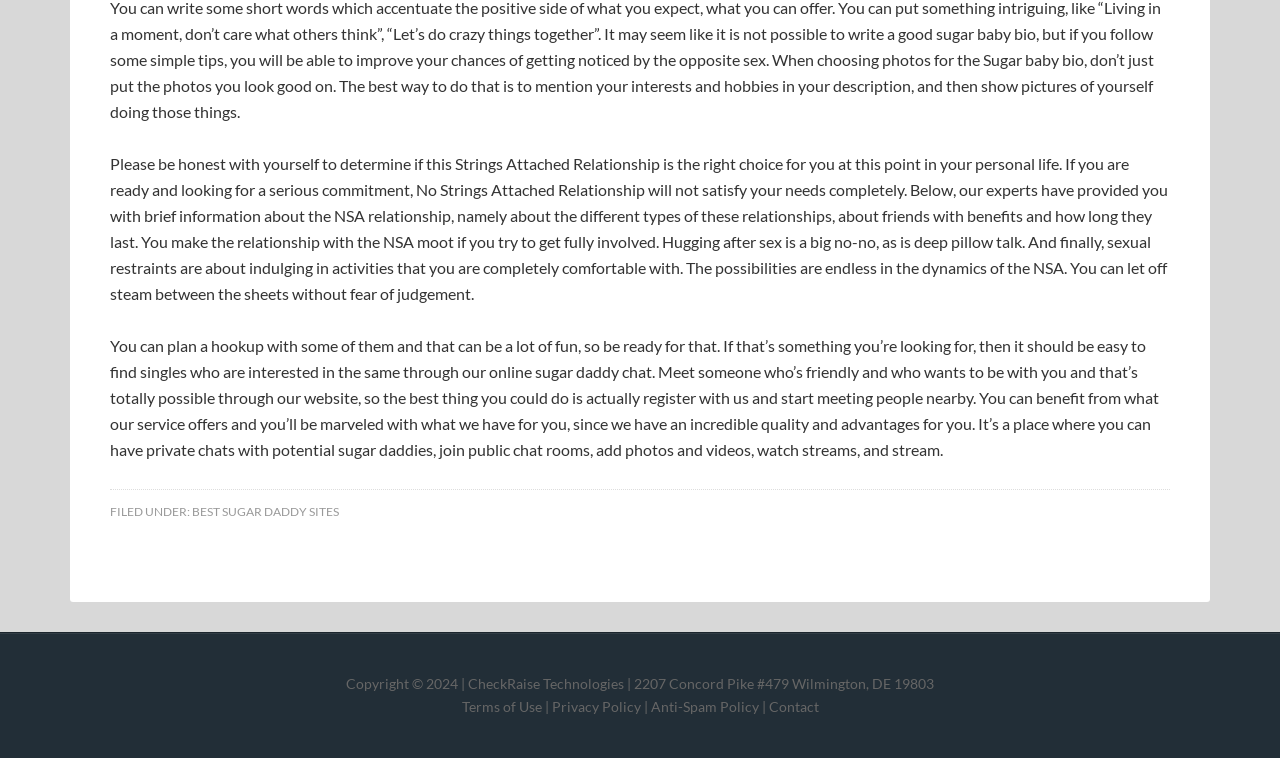Use one word or a short phrase to answer the question provided: 
What is the purpose of the website?

Sugar daddy chat